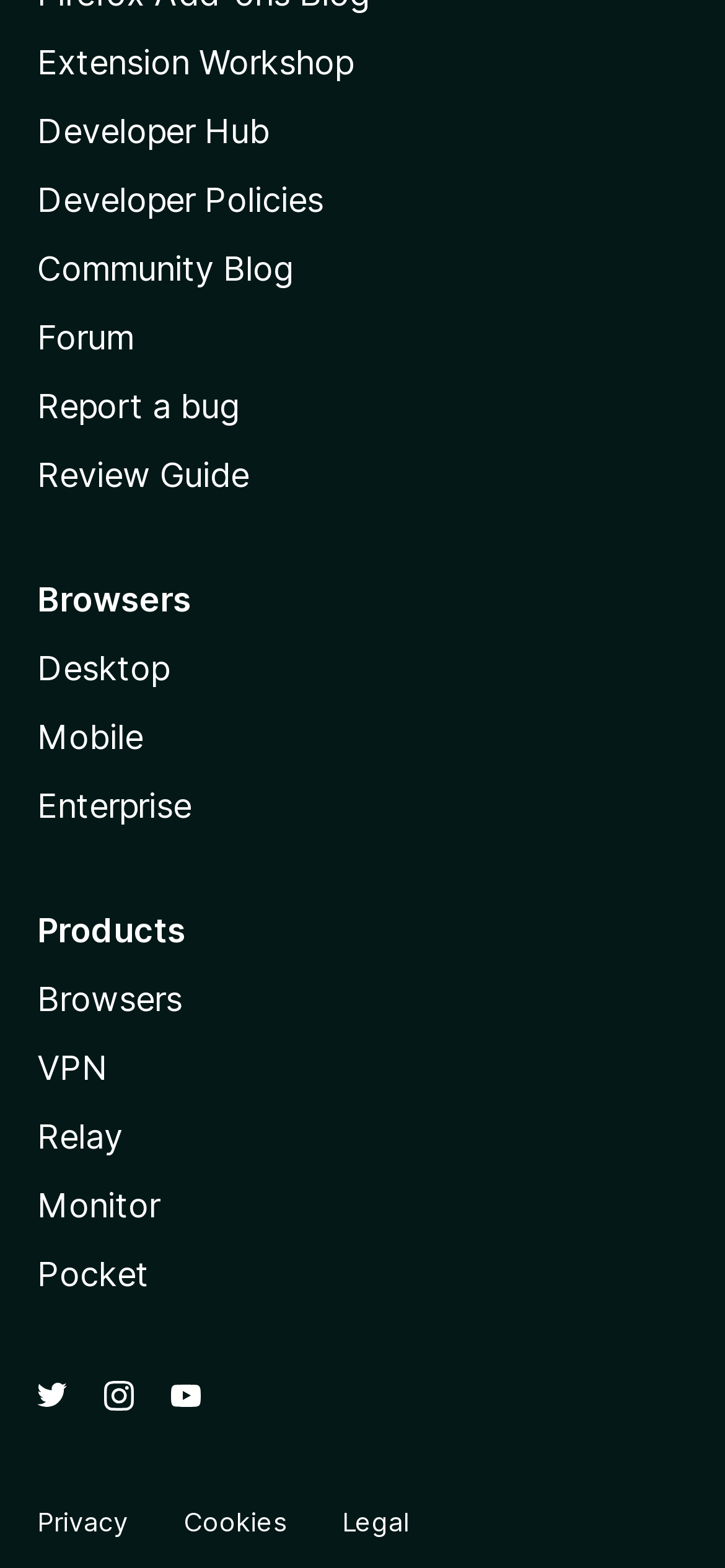Determine the bounding box coordinates of the clickable region to execute the instruction: "Learn about VPN". The coordinates should be four float numbers between 0 and 1, denoted as [left, top, right, bottom].

[0.051, 0.668, 0.149, 0.693]